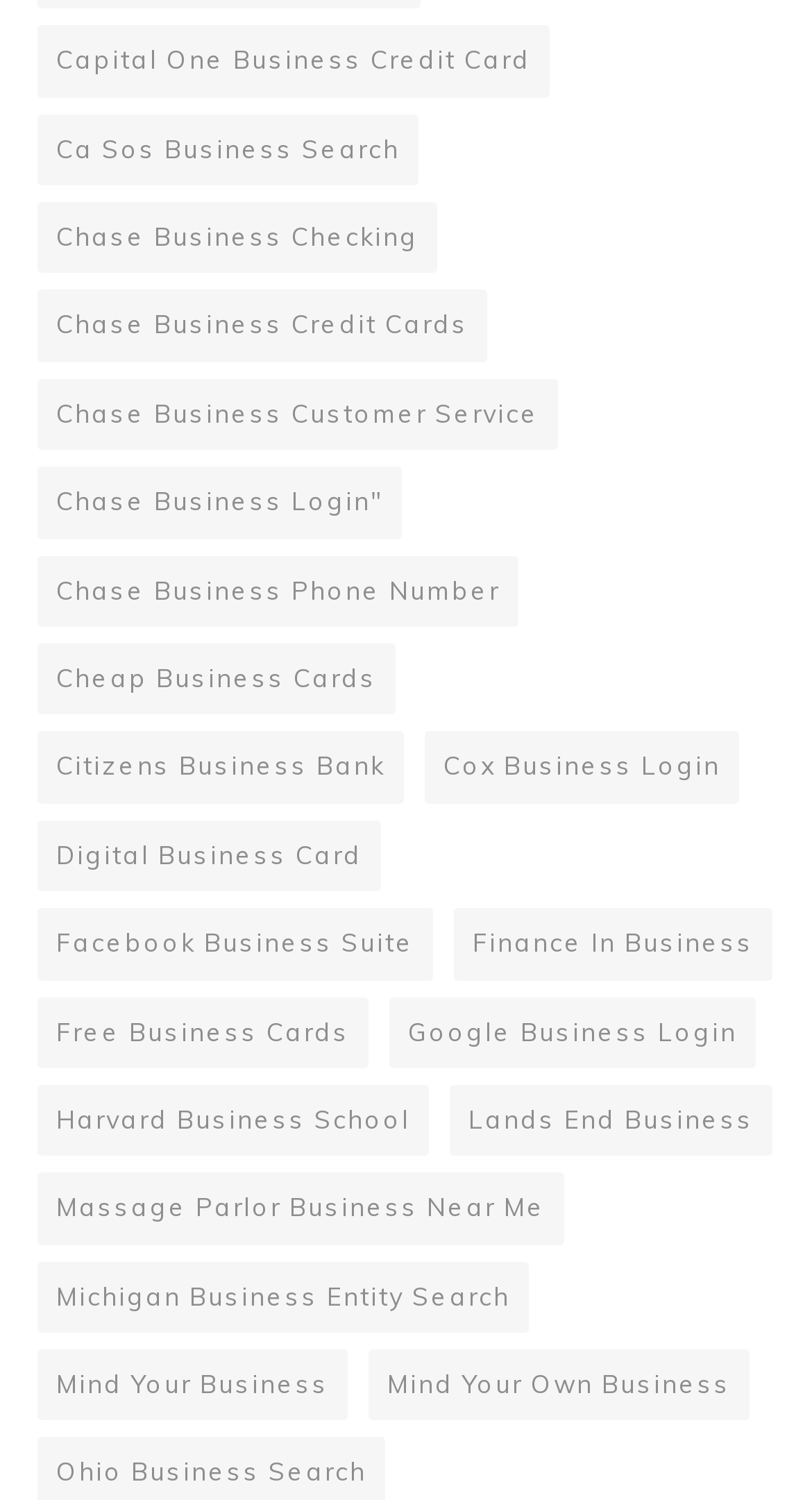Pinpoint the bounding box coordinates of the element to be clicked to execute the instruction: "Explore Harvard Business School".

[0.046, 0.723, 0.528, 0.771]